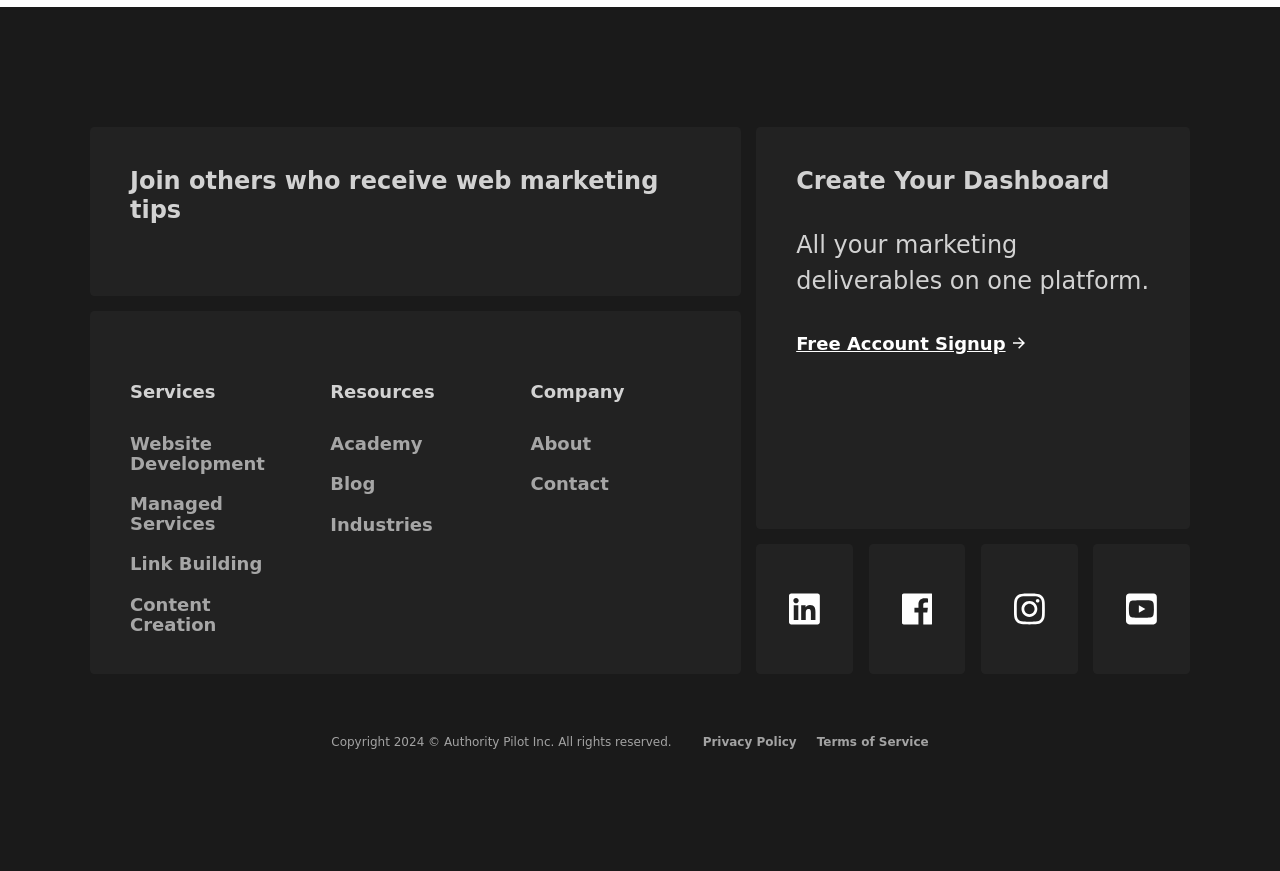Please specify the bounding box coordinates for the clickable region that will help you carry out the instruction: "Follow Authority Pilot on LinkedIn".

[0.591, 0.625, 0.666, 0.774]